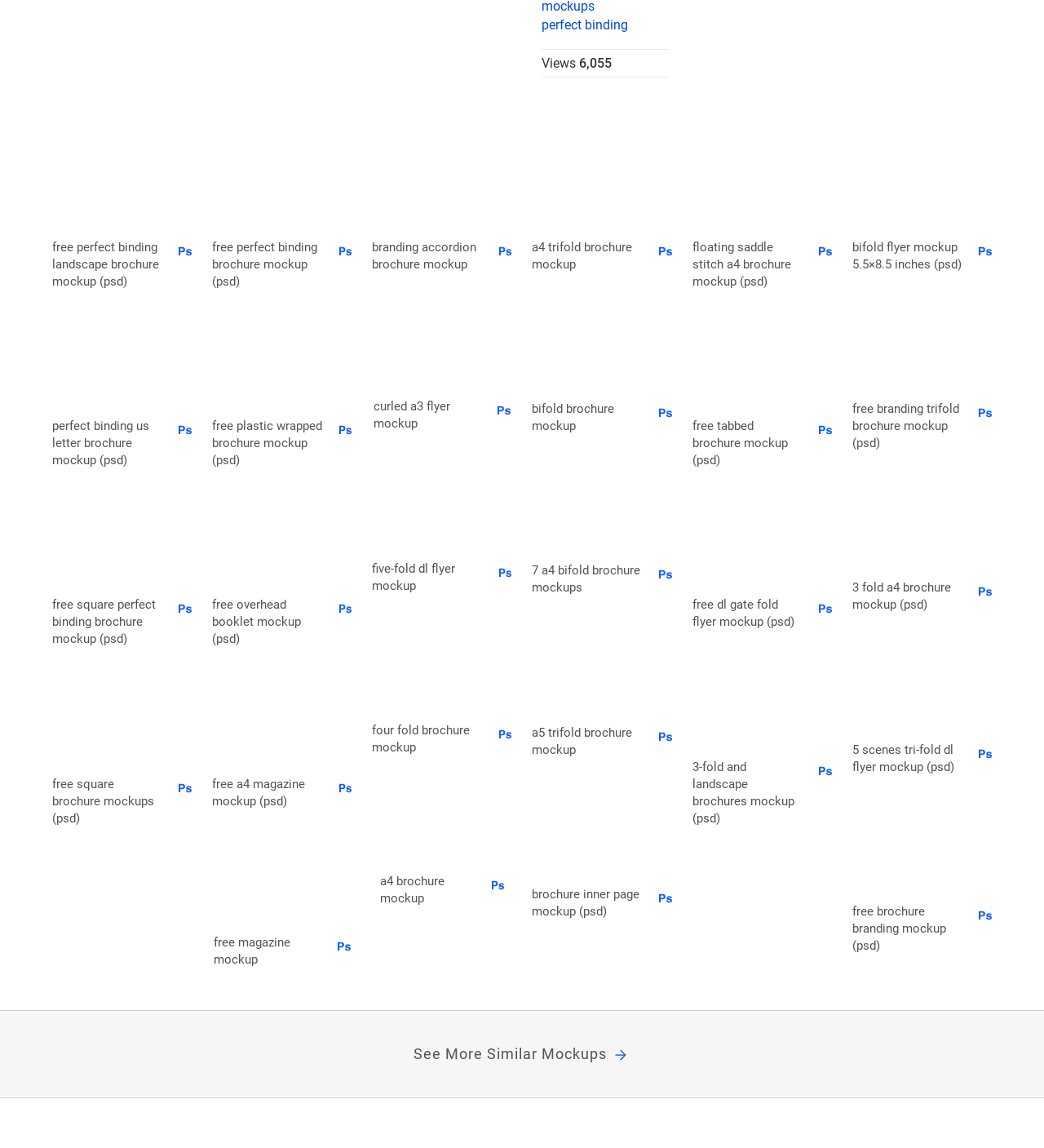Find the bounding box coordinates of the area that needs to be clicked in order to achieve the following instruction: "view us letter brochure mockup". The coordinates should be specified as four float numbers between 0 and 1, i.e., [left, top, right, bottom].

[0.05, 0.269, 0.184, 0.362]